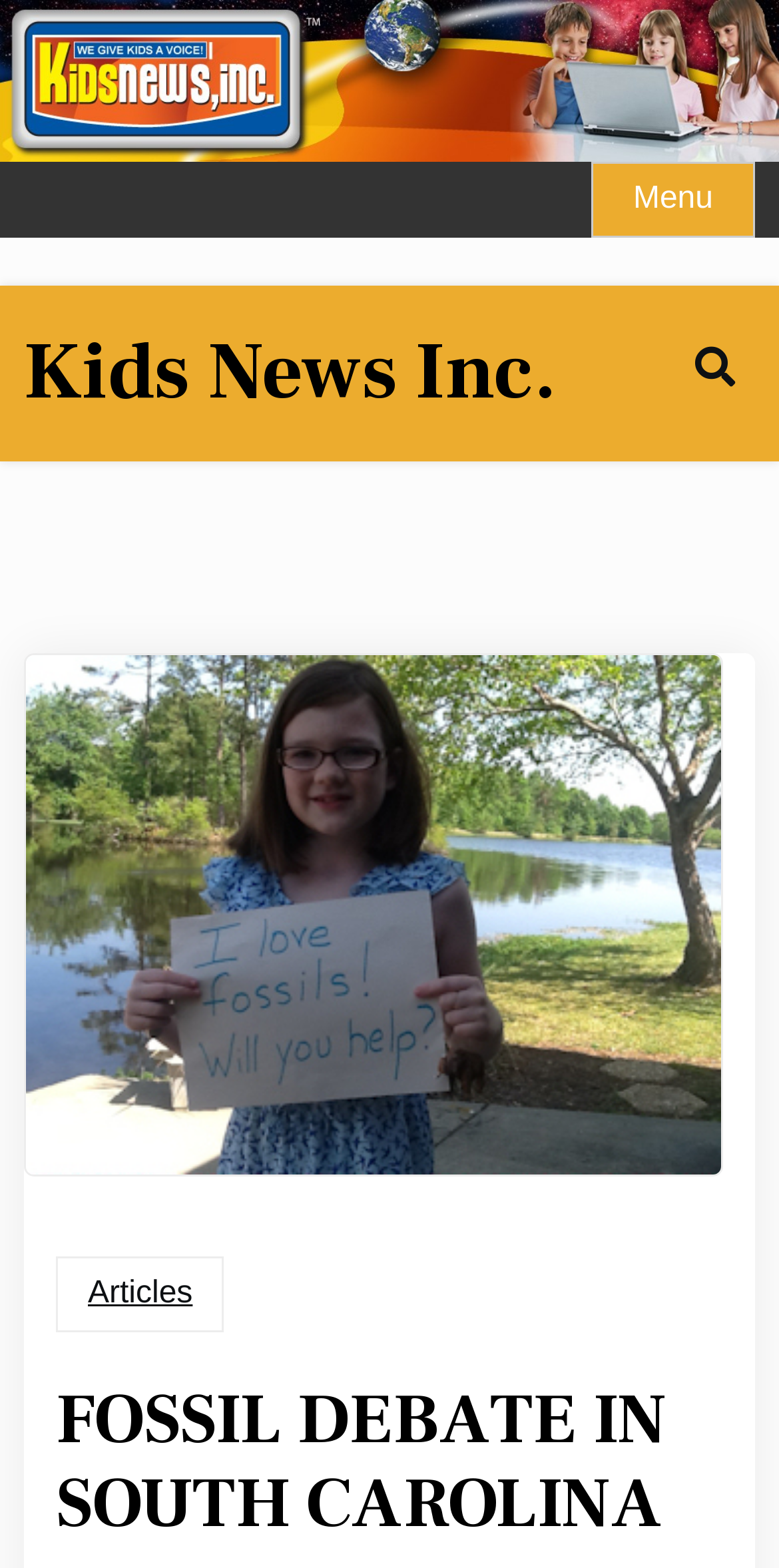Is there a link to other articles?
Please ensure your answer is as detailed and informative as possible.

There is a link element with a bounding box coordinate of [0.072, 0.802, 0.288, 0.85] labeled as 'Articles', which suggests that it is a link to other articles or a category of articles.